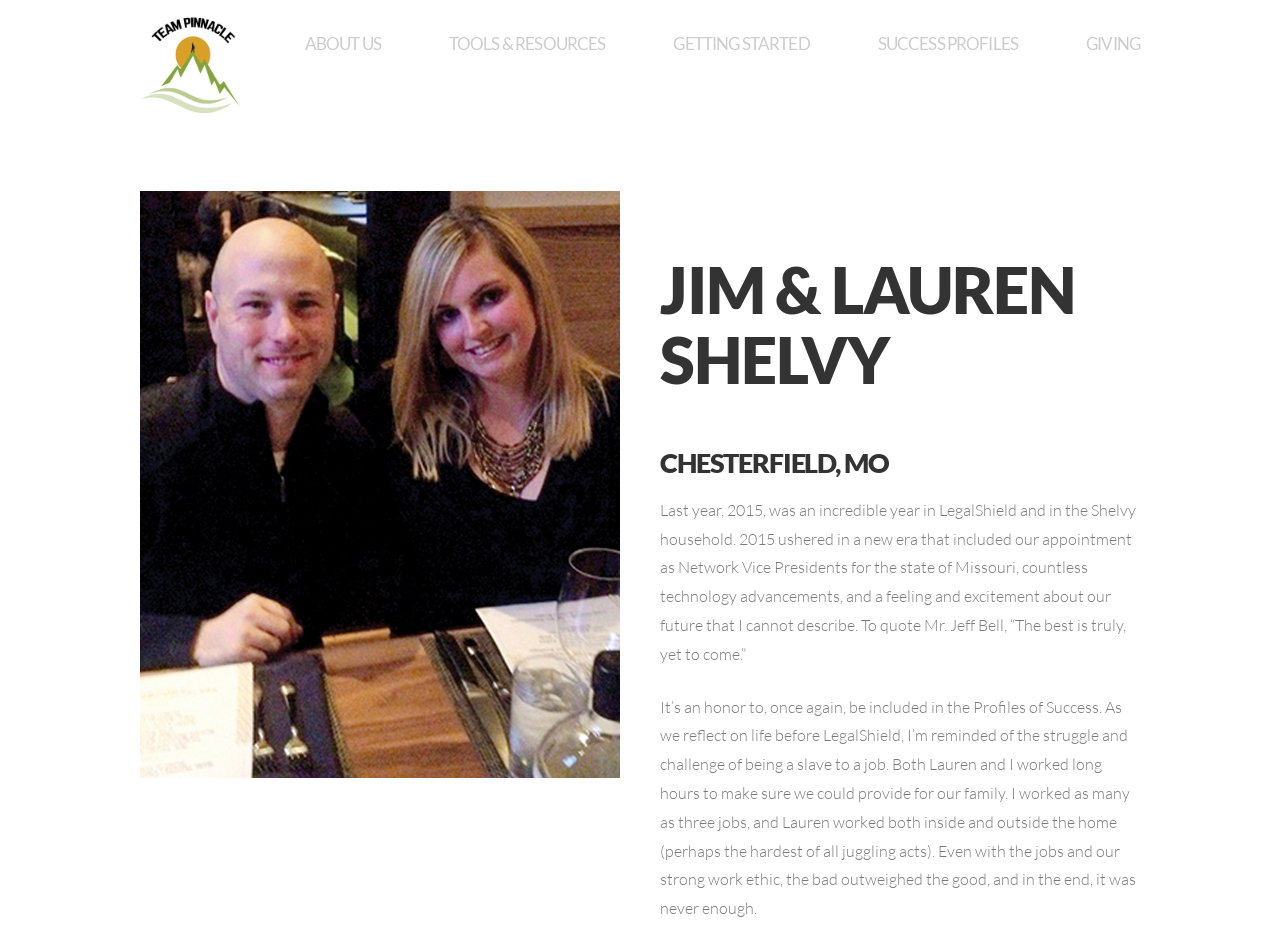Please locate and retrieve the main header text of the webpage.

JIM & LAUREN SHELVY